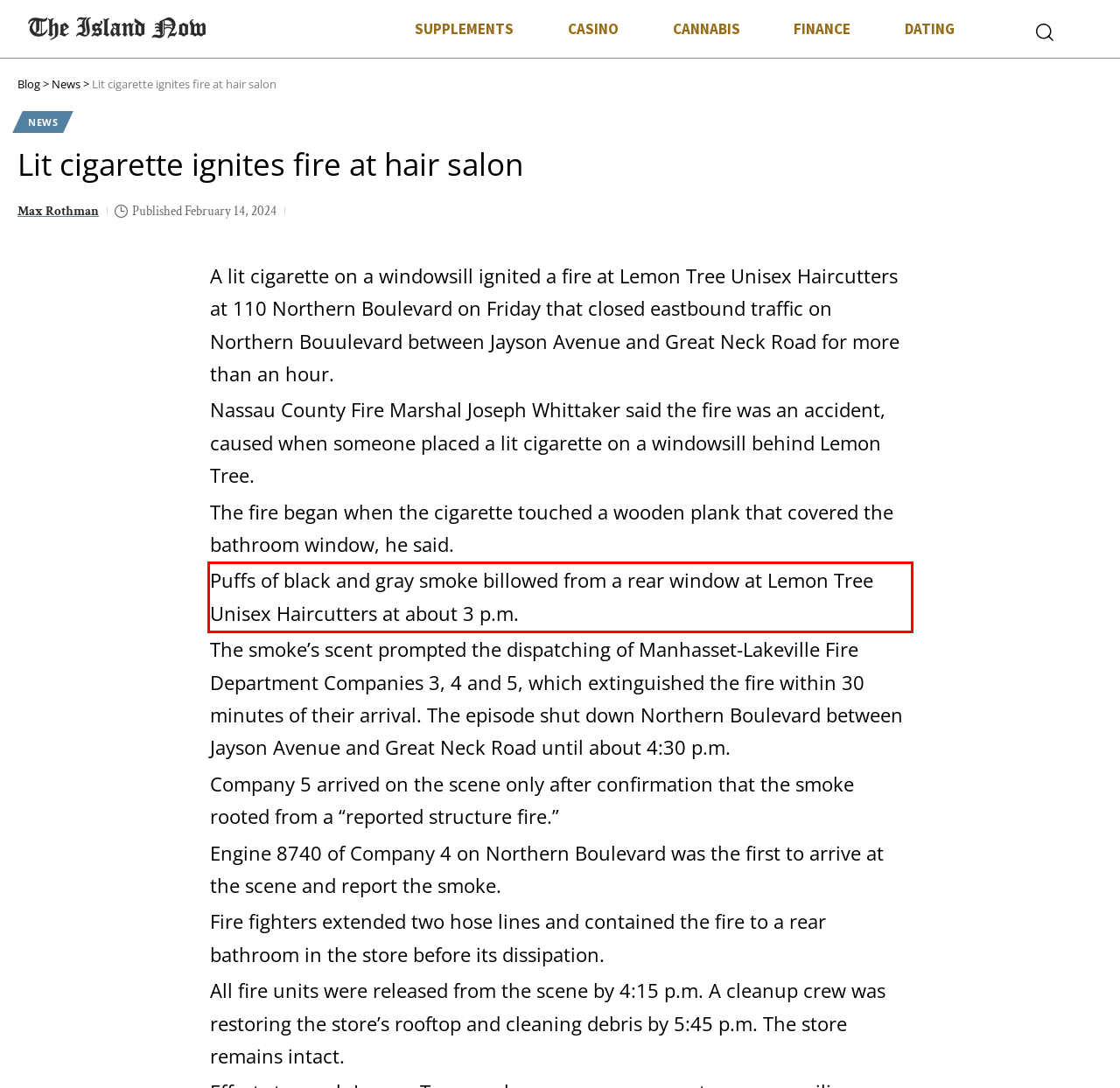Please perform OCR on the UI element surrounded by the red bounding box in the given webpage screenshot and extract its text content.

Puffs of black and gray smoke billowed from a rear window at Lemon Tree Unisex Haircutters at about 3 p.m.